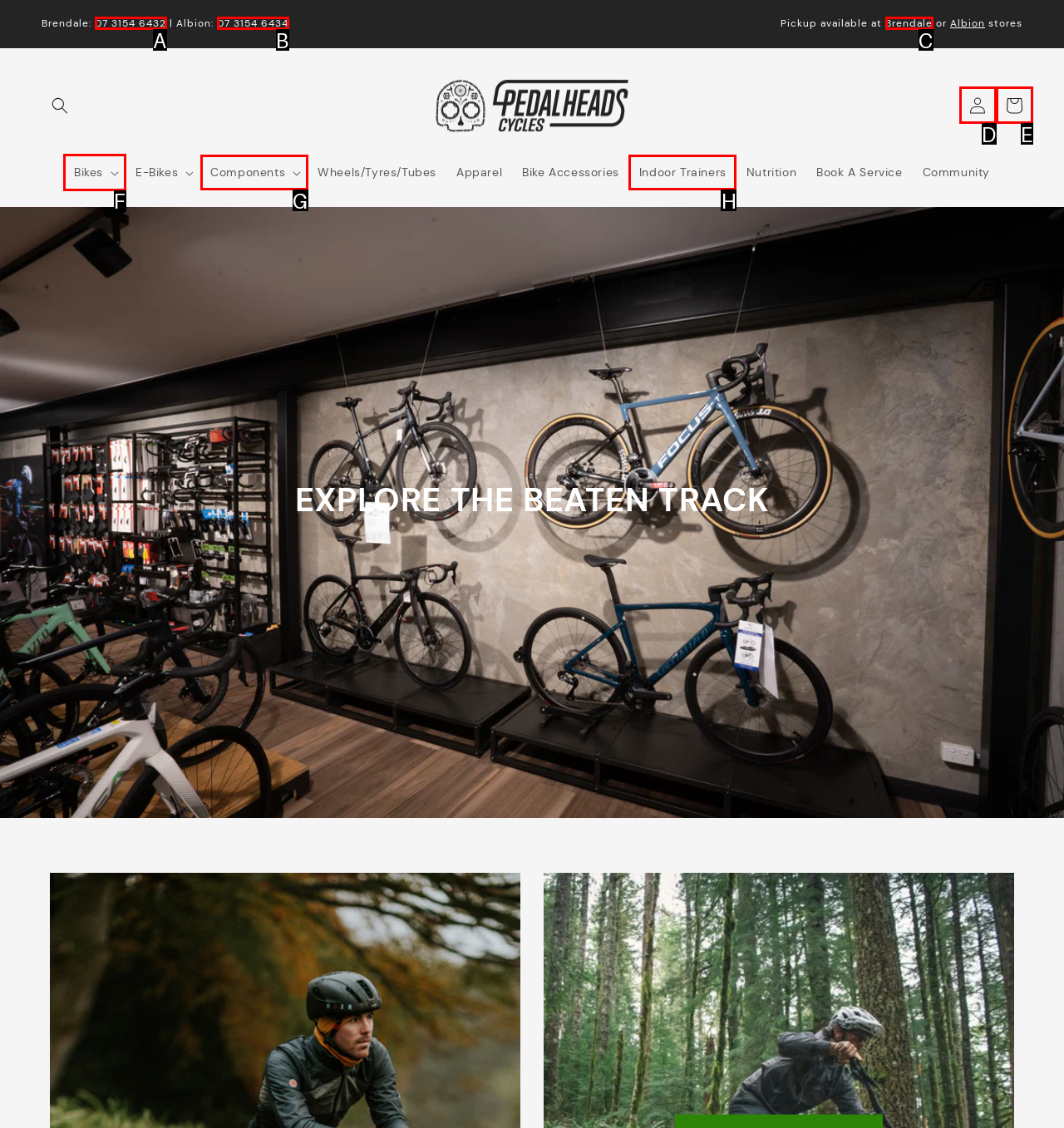Select the HTML element that needs to be clicked to perform the task: Search for something. Reply with the letter of the chosen option.

None